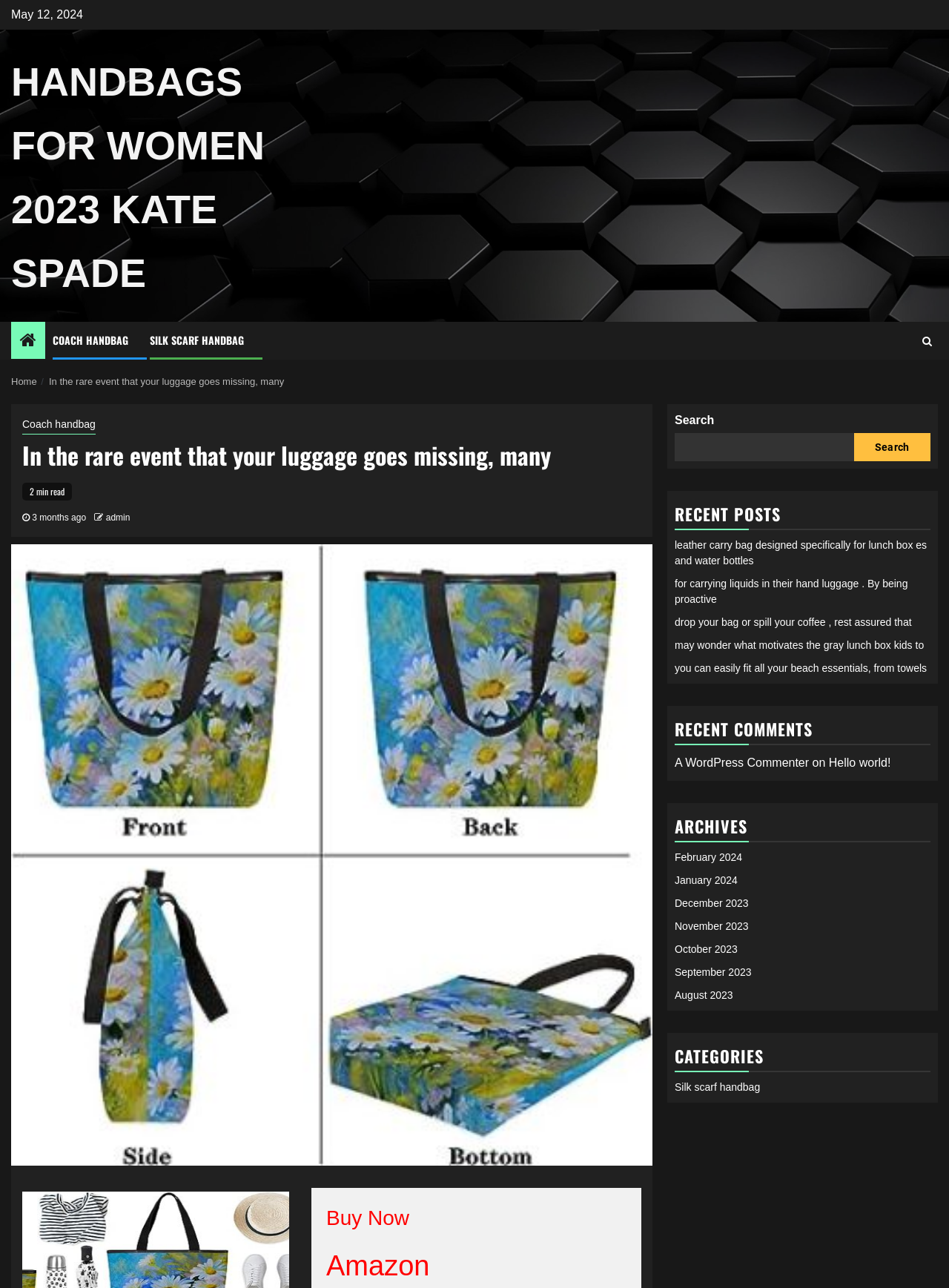Locate the bounding box coordinates of the clickable area to execute the instruction: "Read the article about Coach handbag". Provide the coordinates as four float numbers between 0 and 1, represented as [left, top, right, bottom].

[0.023, 0.323, 0.101, 0.337]